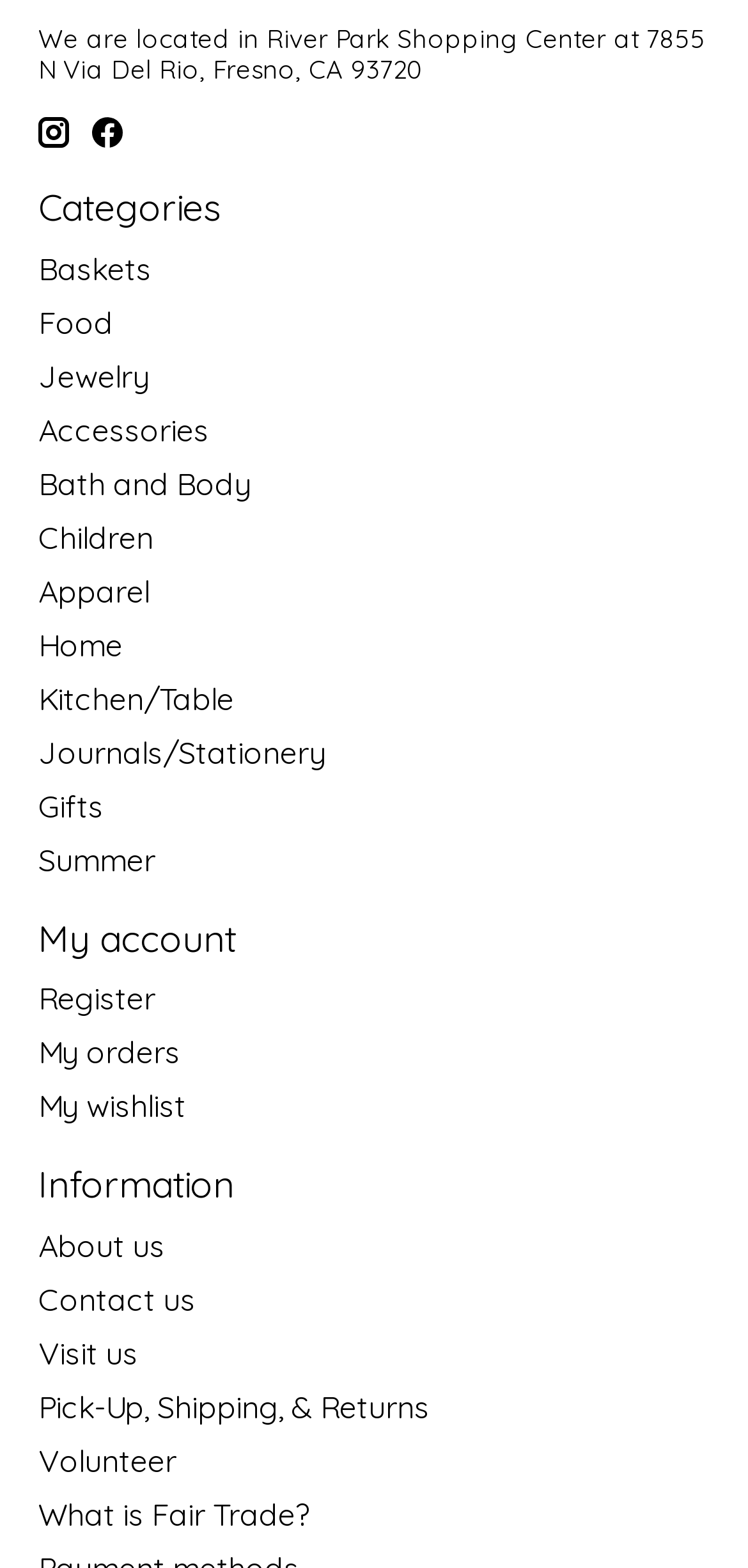Provide a brief response to the question using a single word or phrase: 
What is the address of the store?

7855 N Via Del Rio, Fresno, CA 93720